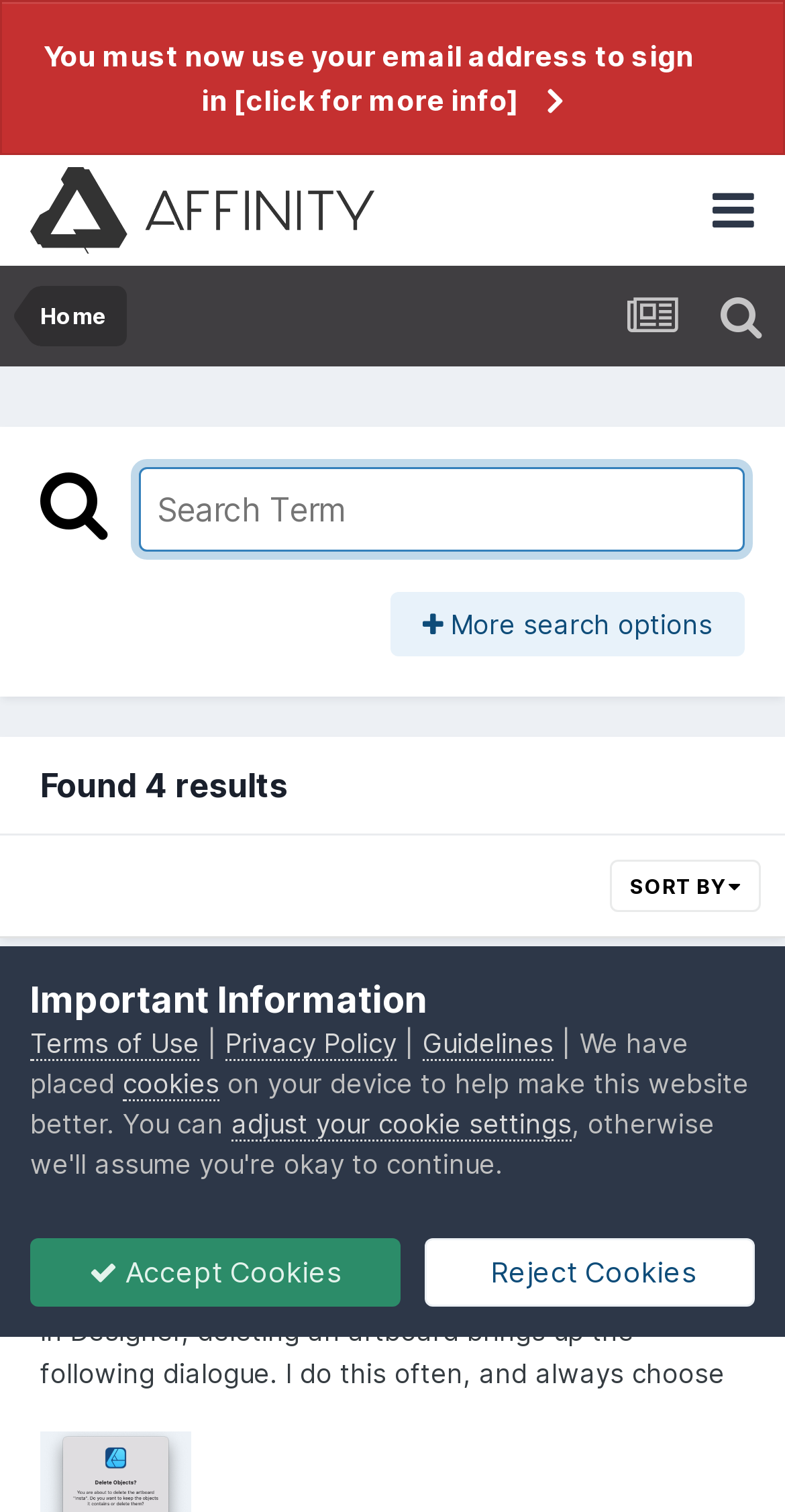Using the provided element description: "cookies", determine the bounding box coordinates of the corresponding UI element in the screenshot.

[0.156, 0.706, 0.279, 0.729]